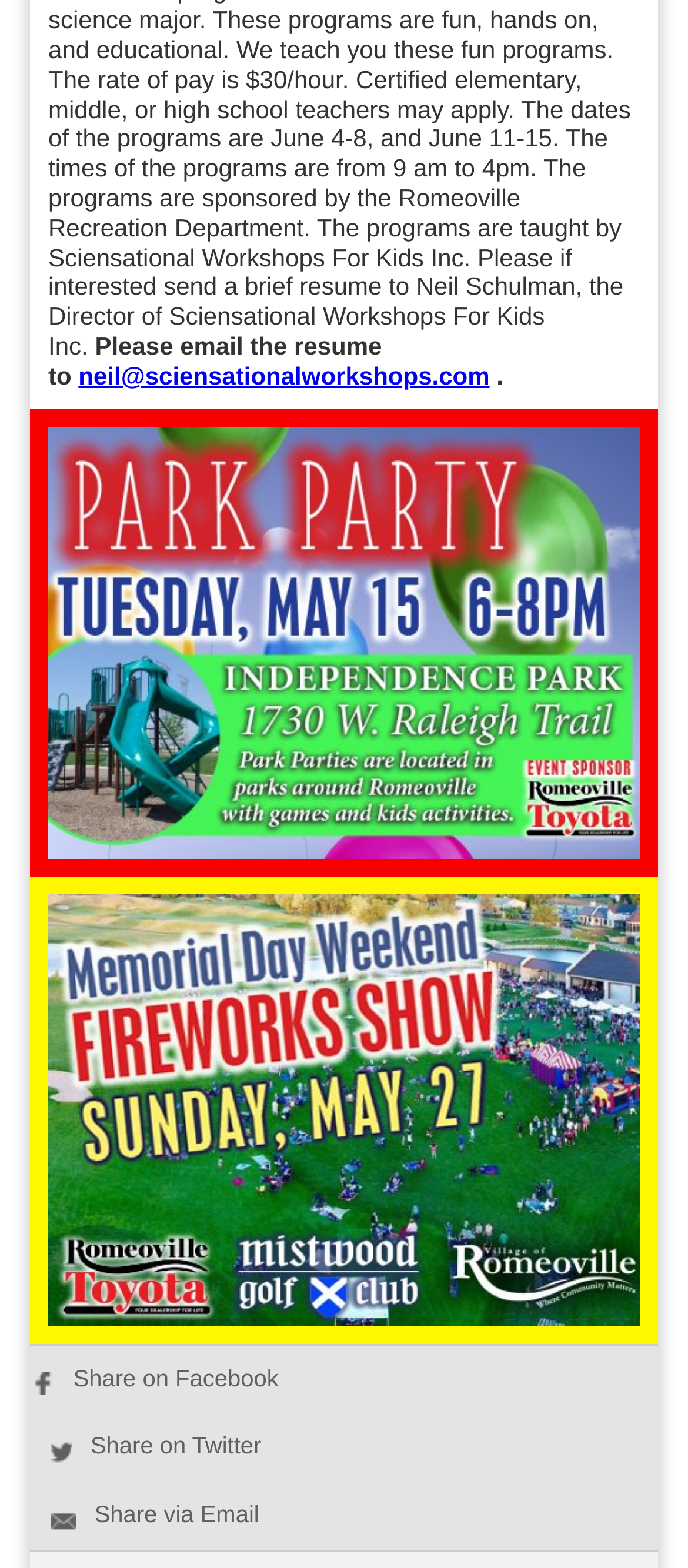What is the theme of the first table?
From the image, respond with a single word or phrase.

park party